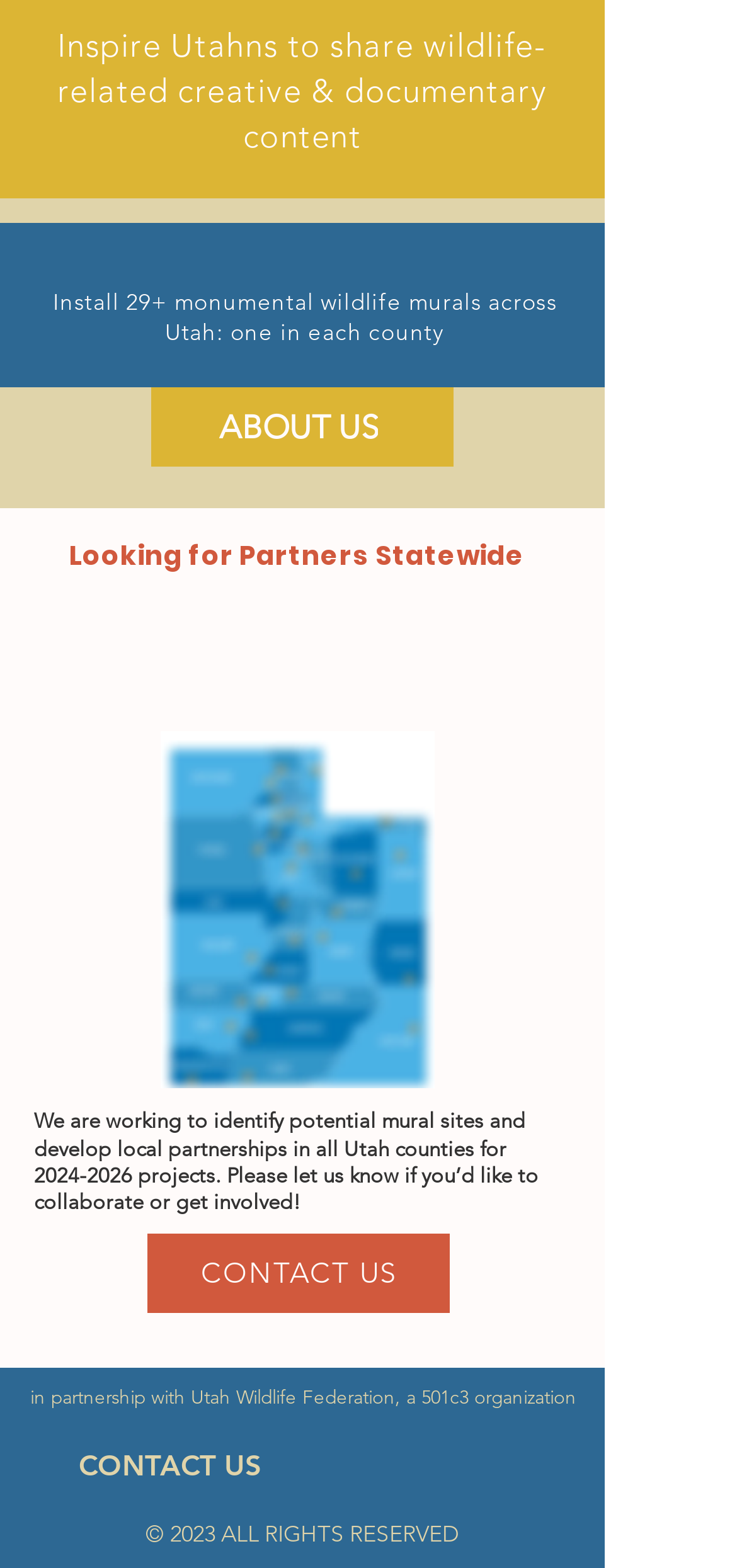Extract the bounding box coordinates for the UI element described by the text: "Contact Us". The coordinates should be in the form of [left, top, right, bottom] with values between 0 and 1.

None